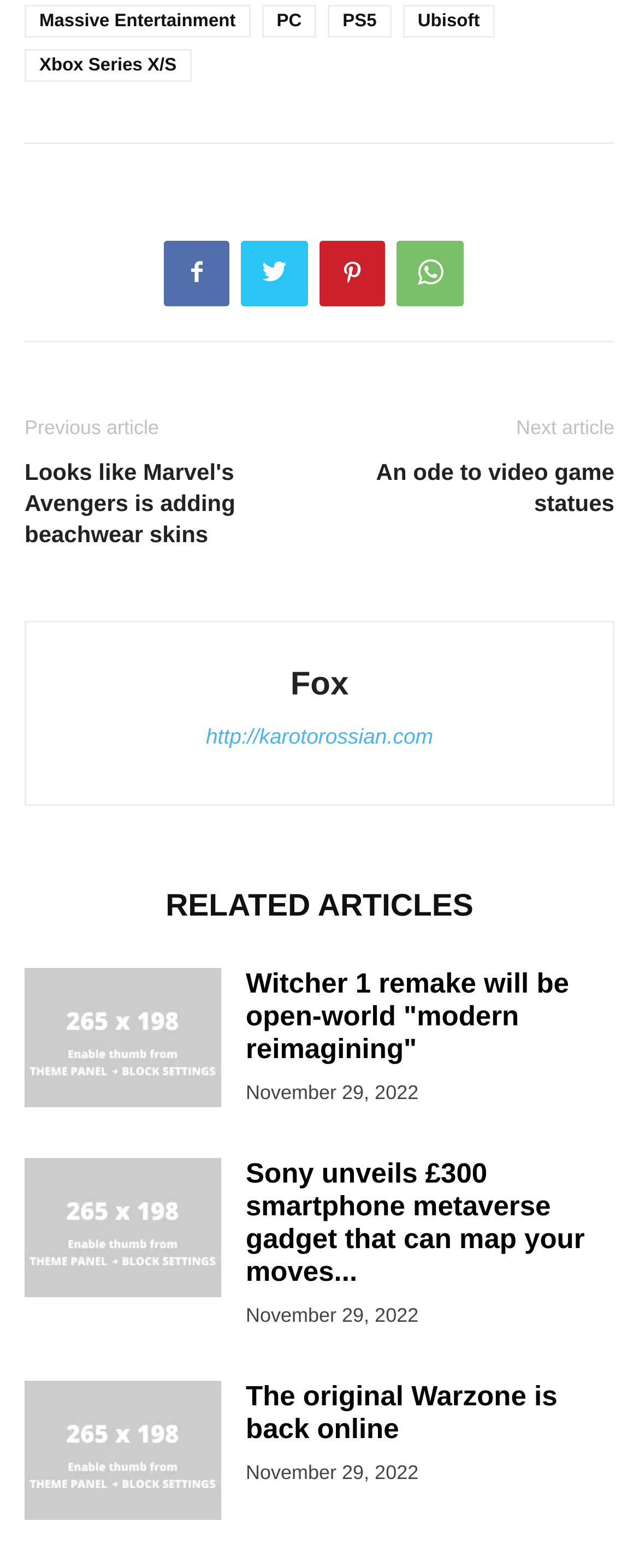Extract the bounding box coordinates for the described element: "General Application Form (PDF)". The coordinates should be represented as four float numbers between 0 and 1: [left, top, right, bottom].

None